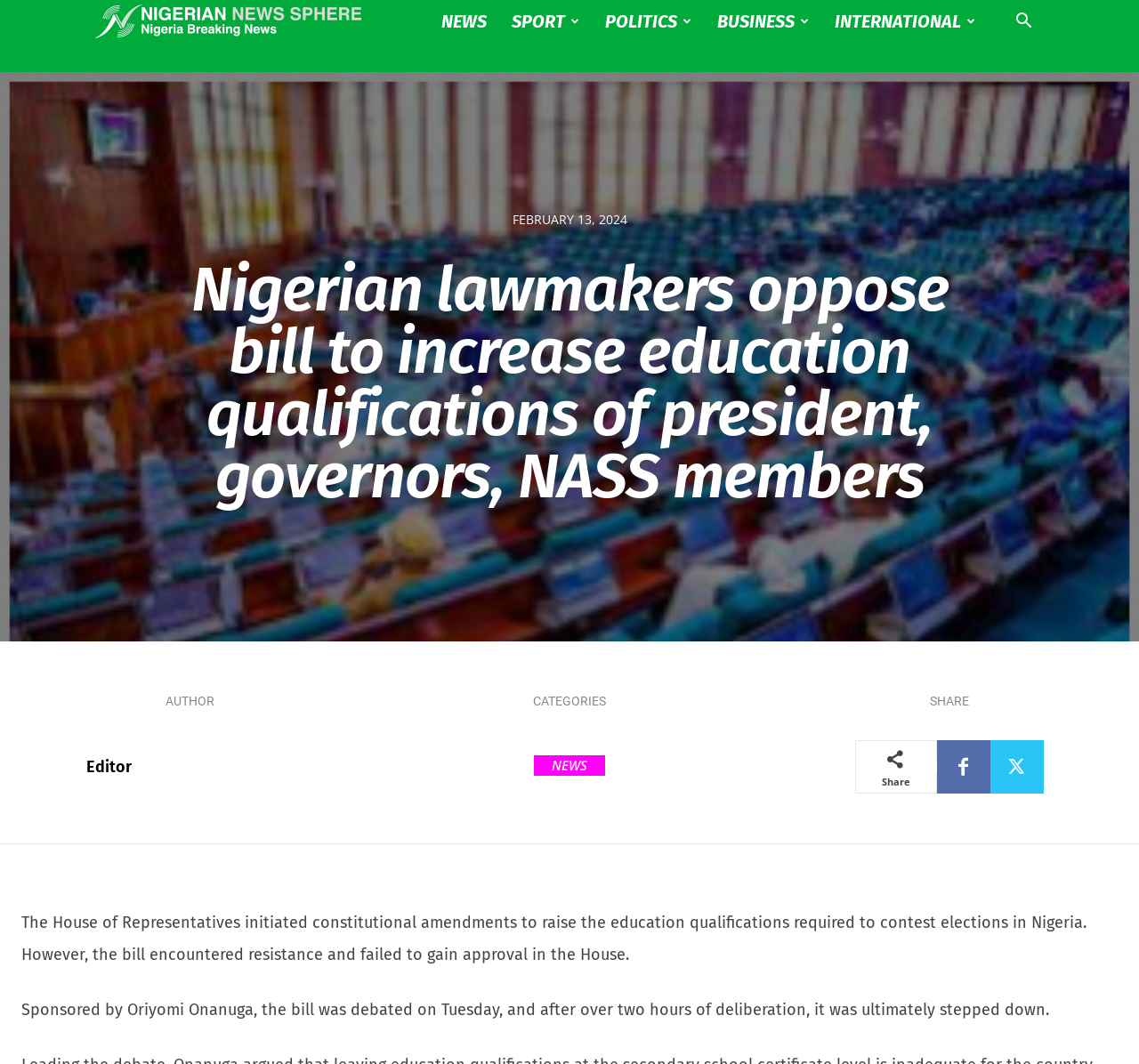Find the bounding box coordinates of the clickable area that will achieve the following instruction: "Go to NEWS page".

[0.377, 0.0, 0.438, 0.04]